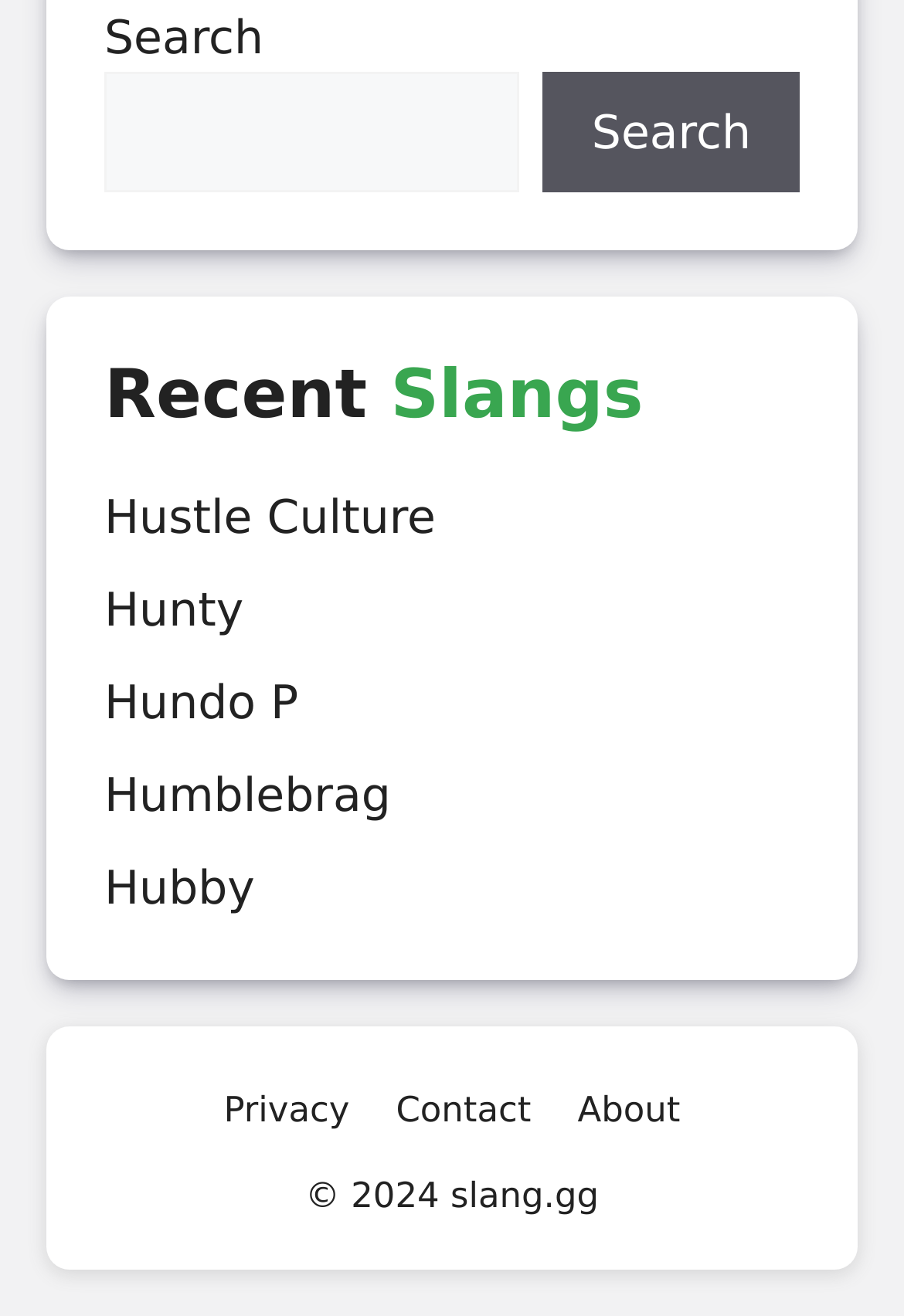What is the purpose of the search box?
Provide a comprehensive and detailed answer to the question.

The search box is located at the top of the webpage, and it has a button with the text 'Search' next to it. This suggests that the search box is used to search for slangs, which is the main content of the webpage.